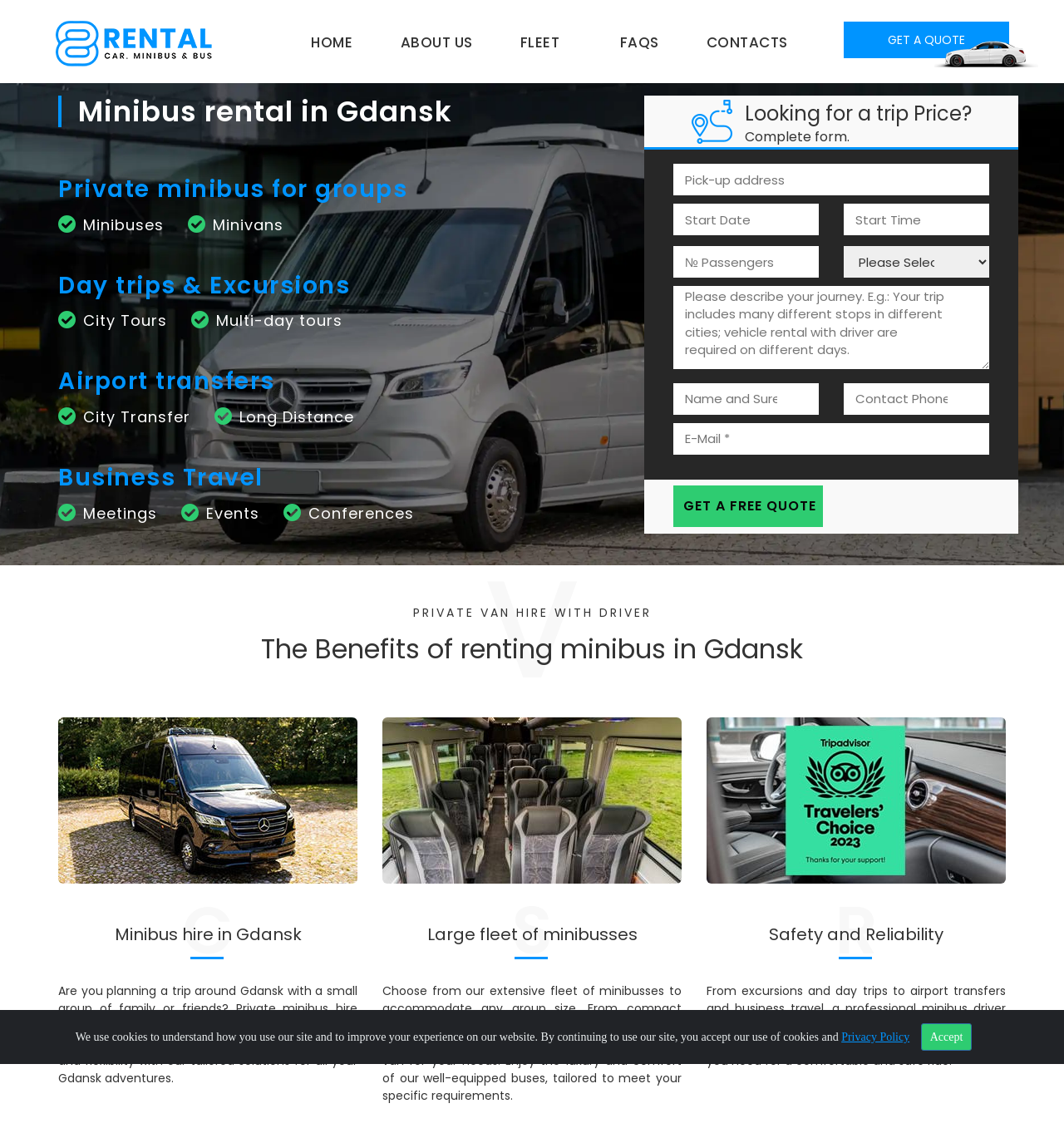Predict the bounding box of the UI element that fits this description: "Privacy Policy".

[0.791, 0.91, 0.855, 0.921]